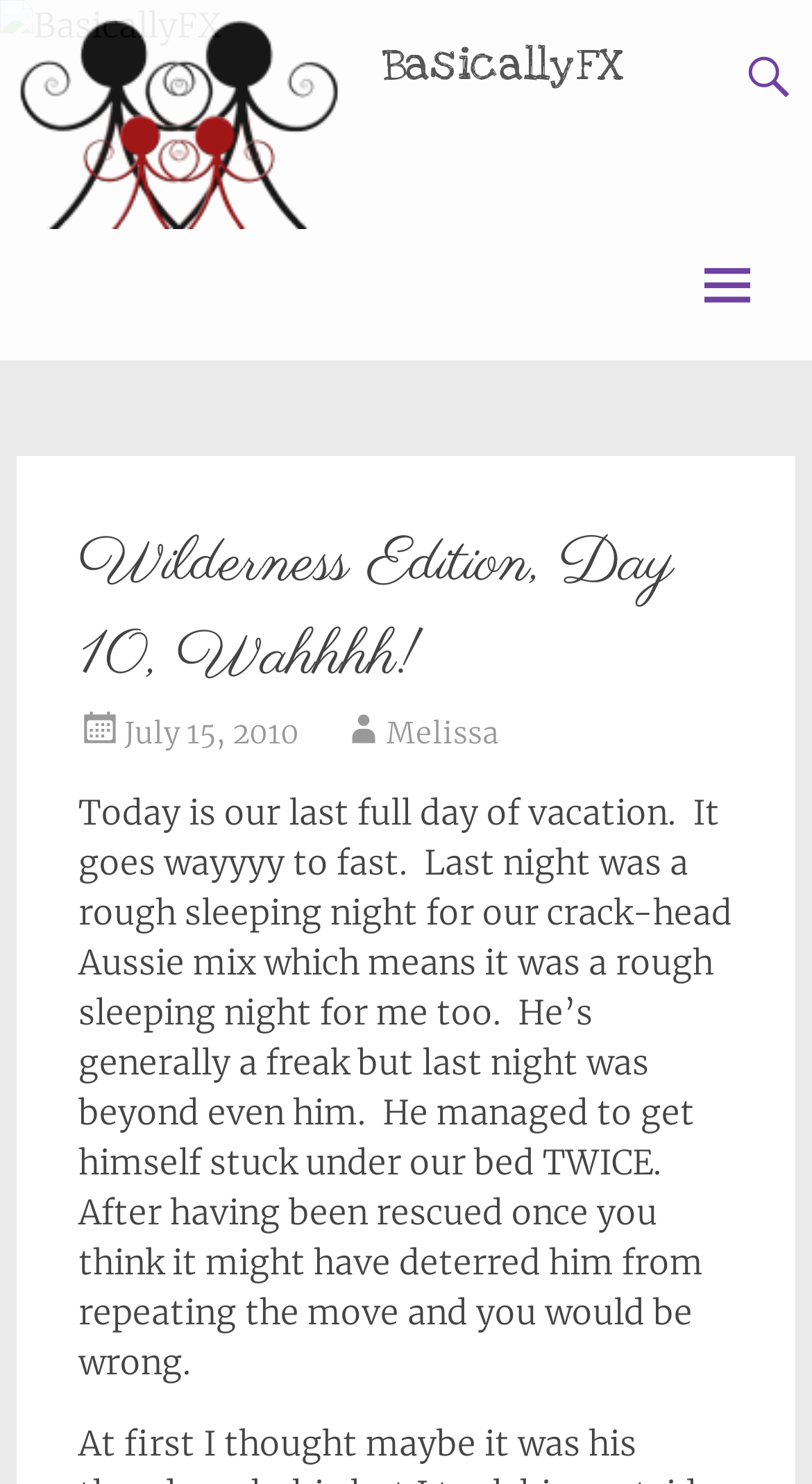Who is the author of the blog post?
Based on the screenshot, respond with a single word or phrase.

Melissa